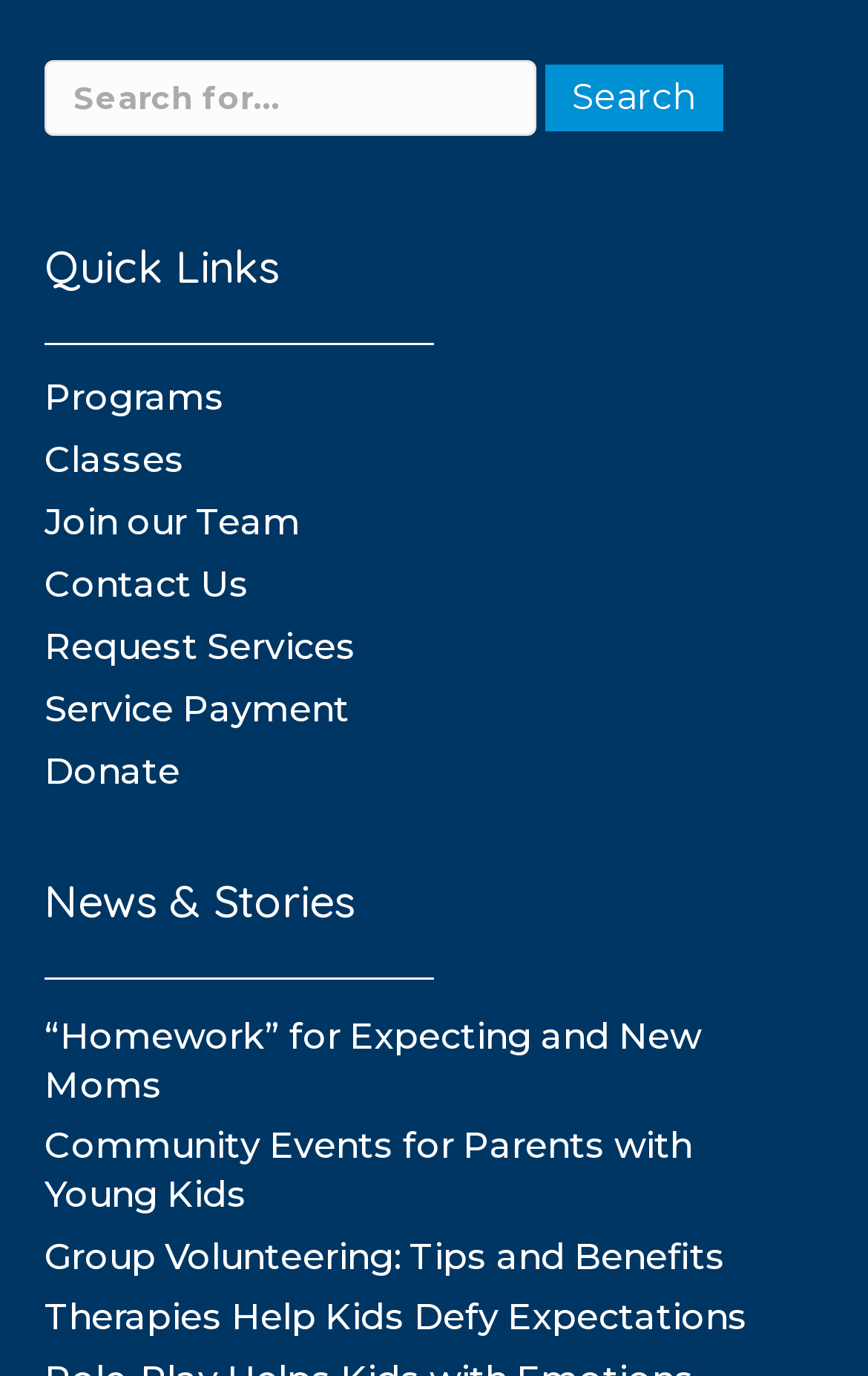How many news stories are displayed on the webpage? Look at the image and give a one-word or short phrase answer.

4